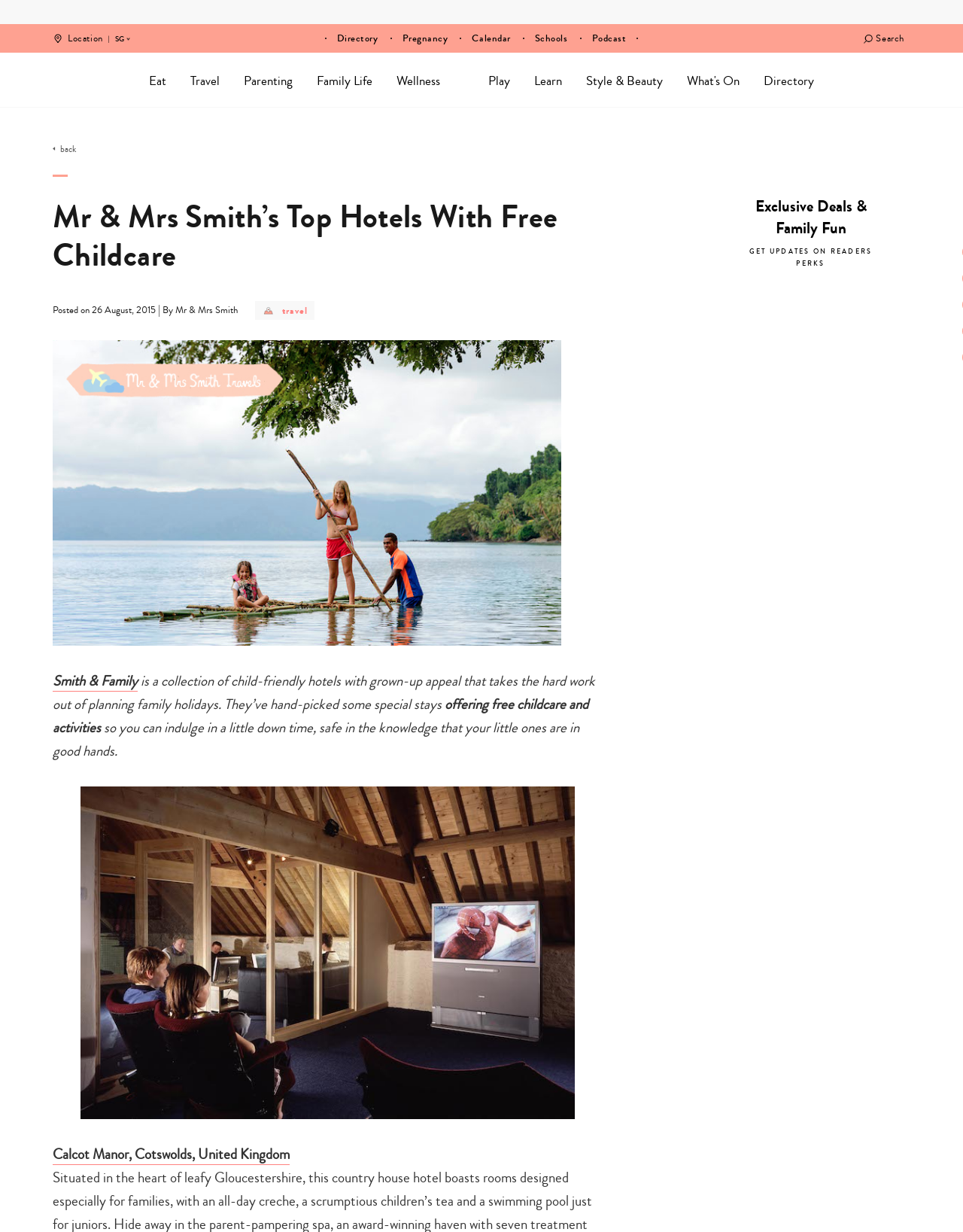What is the name of the hotel shown in the image?
Refer to the image and give a detailed answer to the question.

The image on the webpage shows a hotel, and the text below the image says 'Calcot Manor, Cotswolds, United Kingdom', indicating that the hotel shown is Calcot Manor.